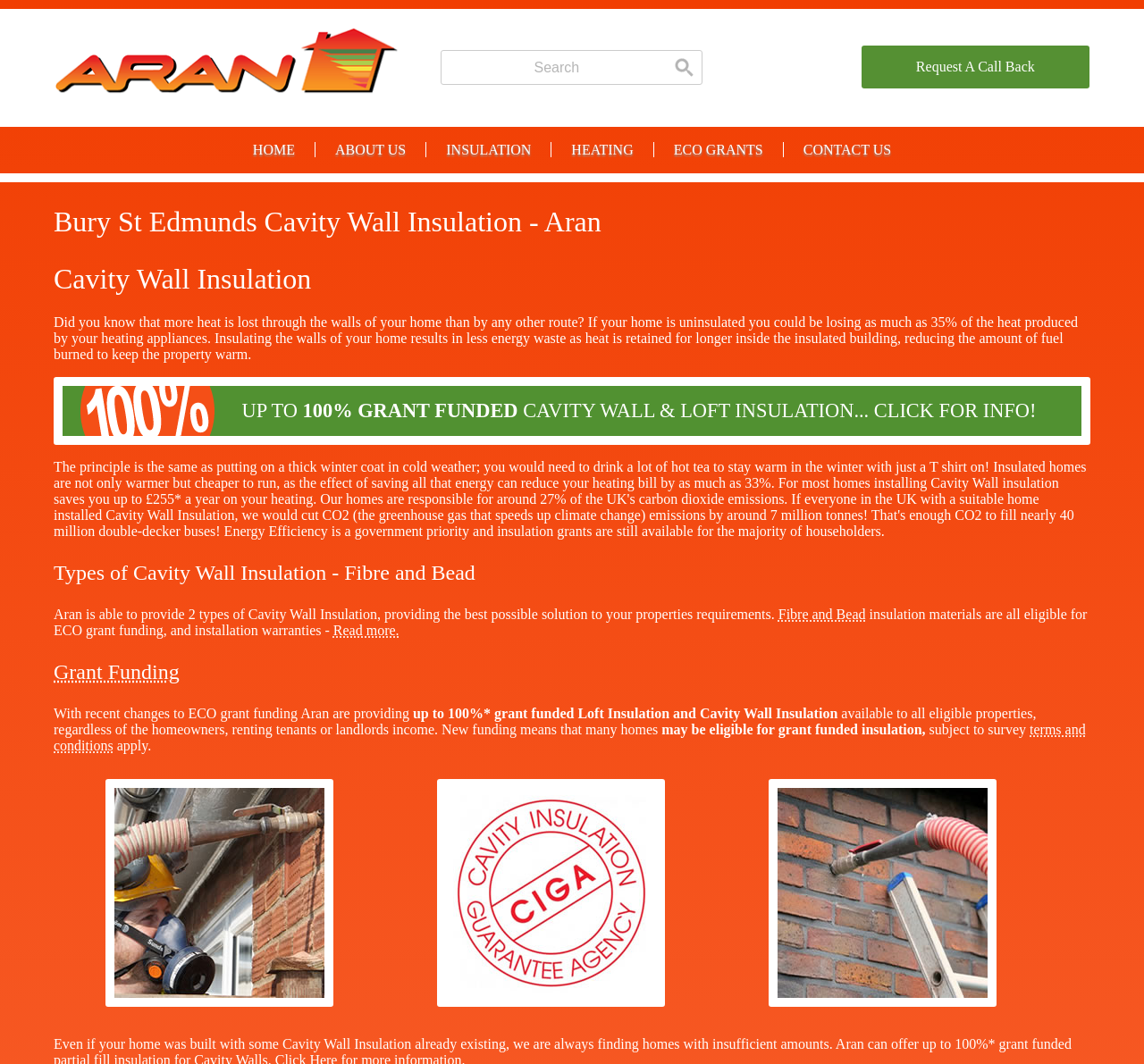Determine the bounding box coordinates of the area to click in order to meet this instruction: "Learn about cavity wall insulation".

[0.047, 0.355, 0.953, 0.418]